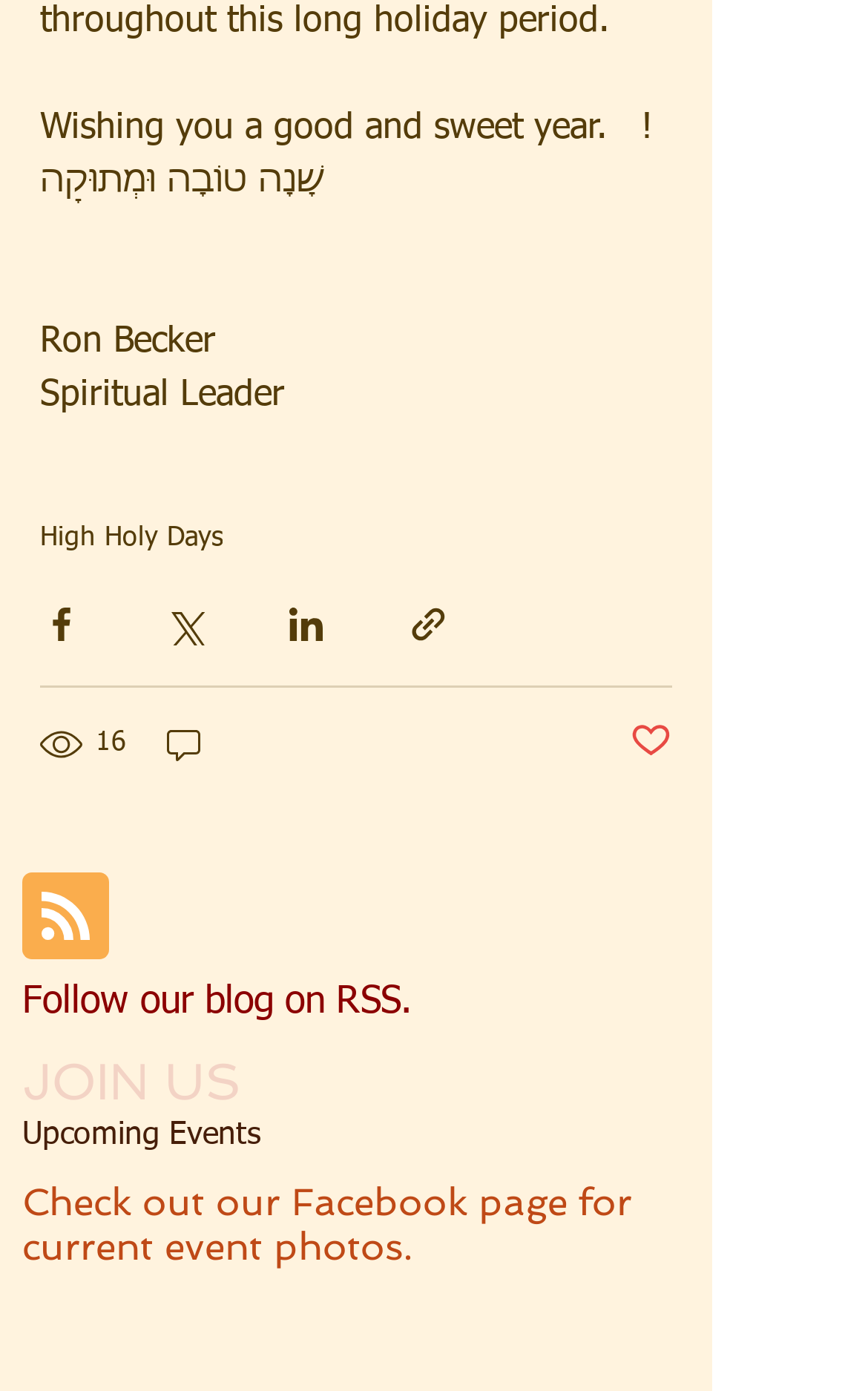What is the topic of the link?
Provide a detailed answer to the question, using the image to inform your response.

The link is located at the top of the page and has the text 'High Holy Days', indicating that the topic of the link is related to High Holy Days.